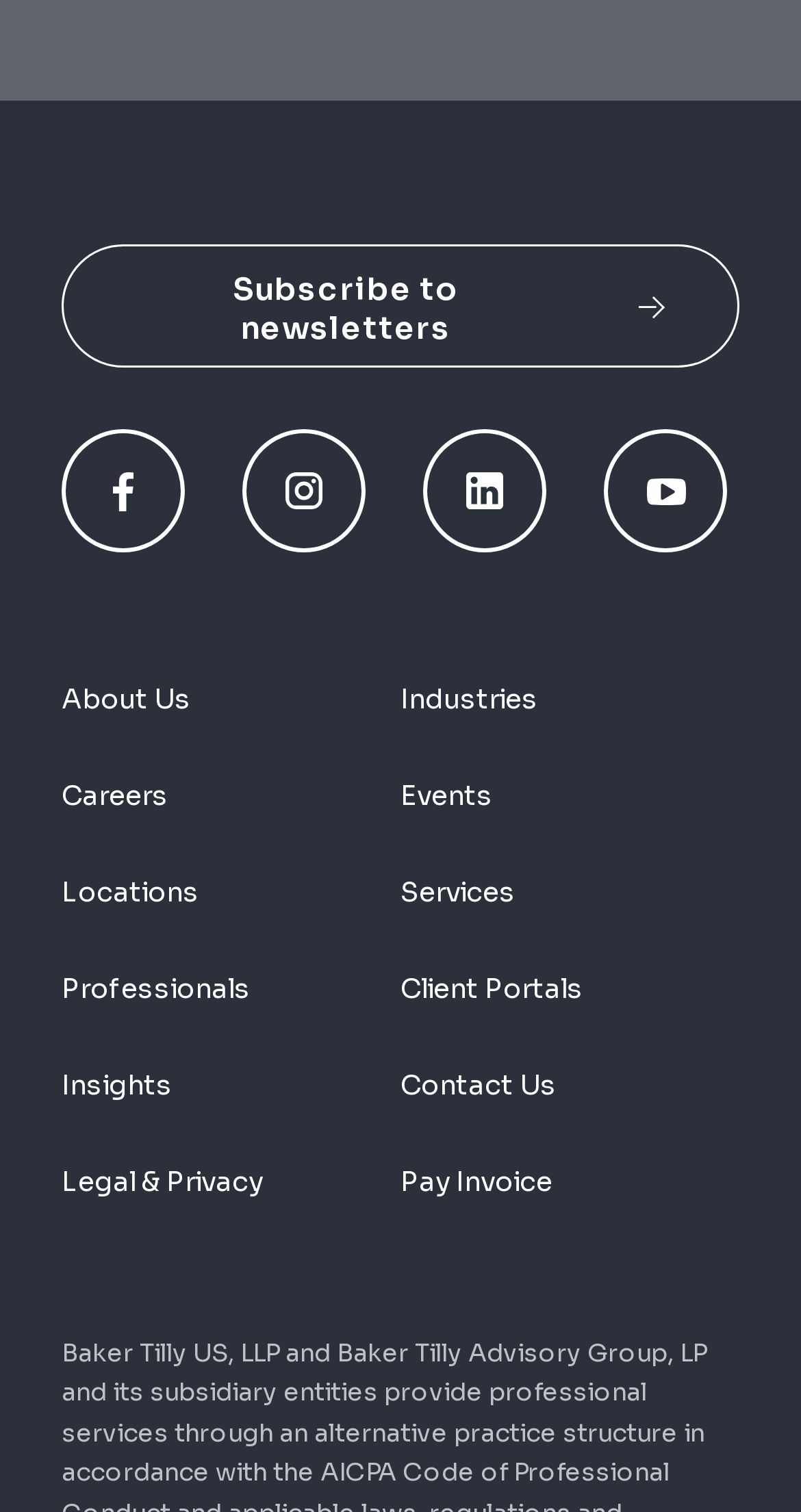Find the bounding box coordinates of the clickable area that will achieve the following instruction: "Visit Facebook page".

[0.077, 0.284, 0.231, 0.366]